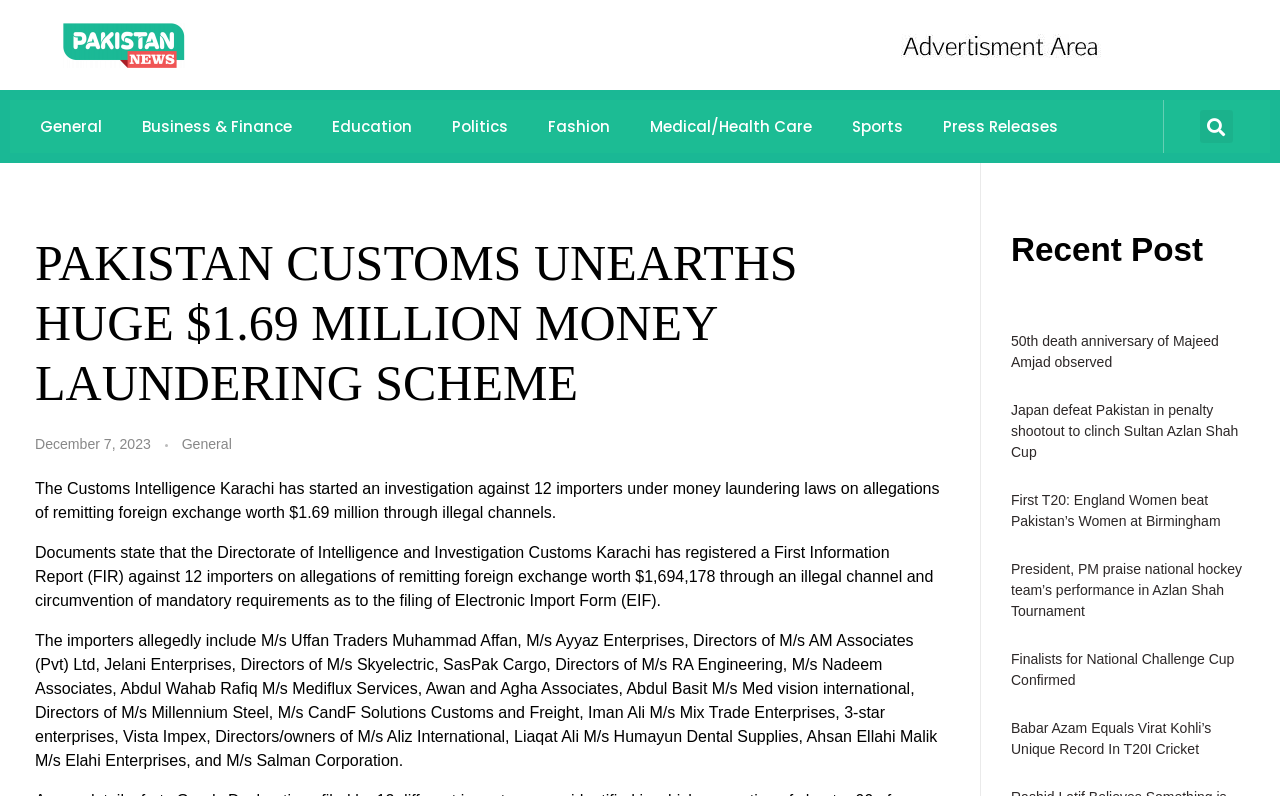Pinpoint the bounding box coordinates for the area that should be clicked to perform the following instruction: "Read the news about Pakistan Customs unearthing a huge money laundering scheme".

[0.027, 0.293, 0.736, 0.519]